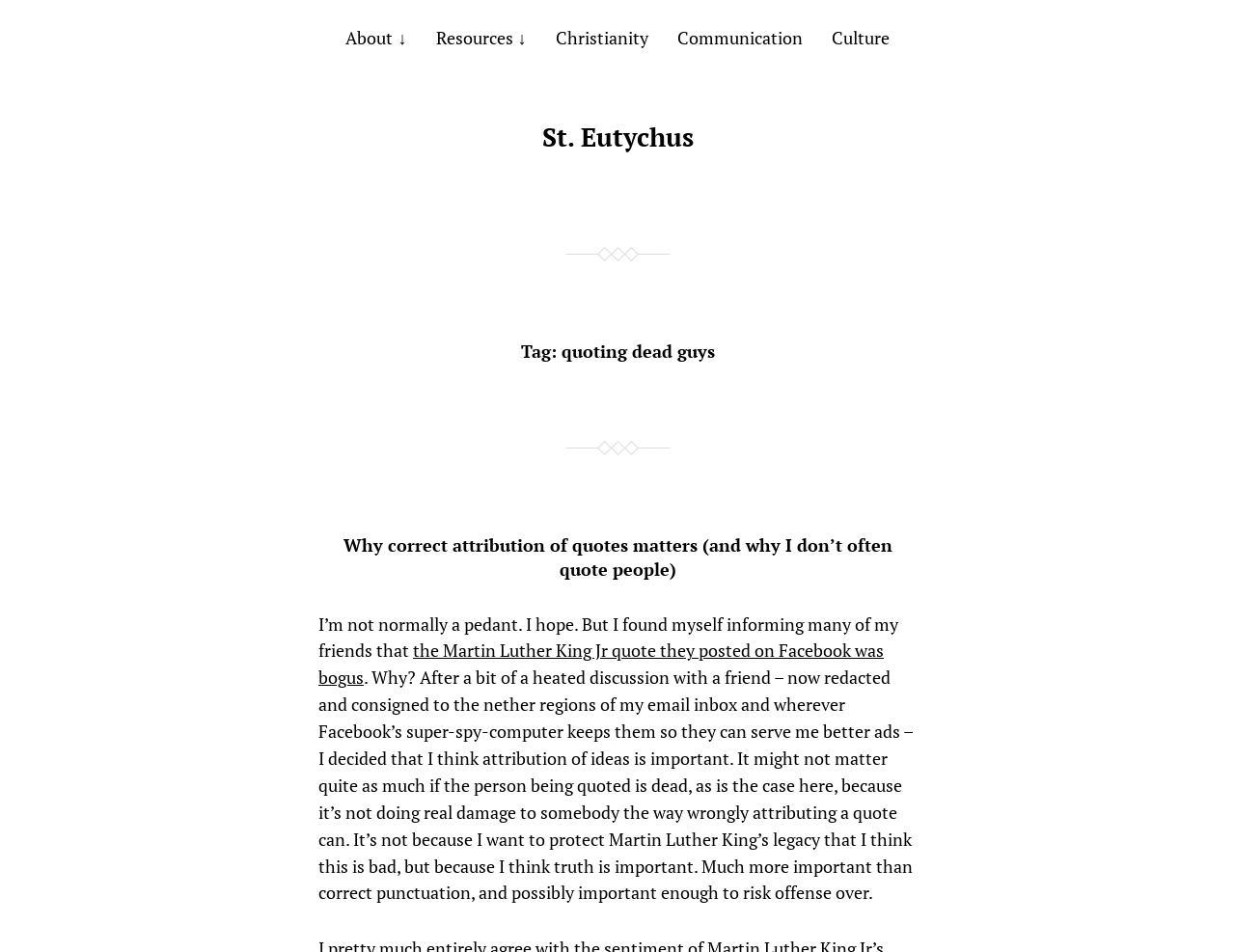Please give the bounding box coordinates of the area that should be clicked to fulfill the following instruction: "go to about page". The coordinates should be in the format of four float numbers from 0 to 1, i.e., [left, top, right, bottom].

[0.28, 0.027, 0.329, 0.052]